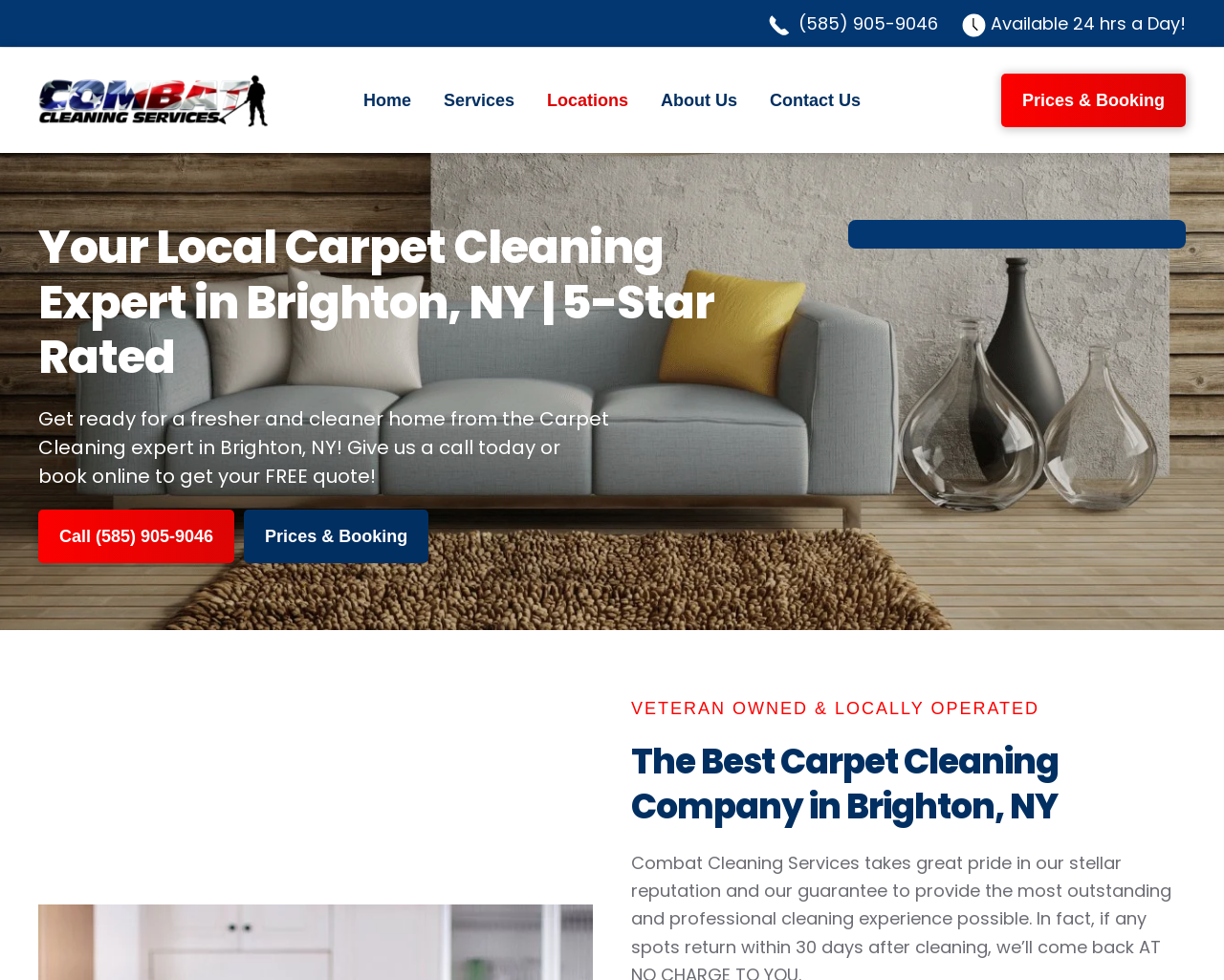What is the company's ownership status?
Answer the question with as much detail as you can, using the image as a reference.

I found this information by looking at the middle section of the webpage, where there is a static text 'VETERAN OWNED & LOCALLY OPERATED' This suggests that the company is veteran owned and locally operated.